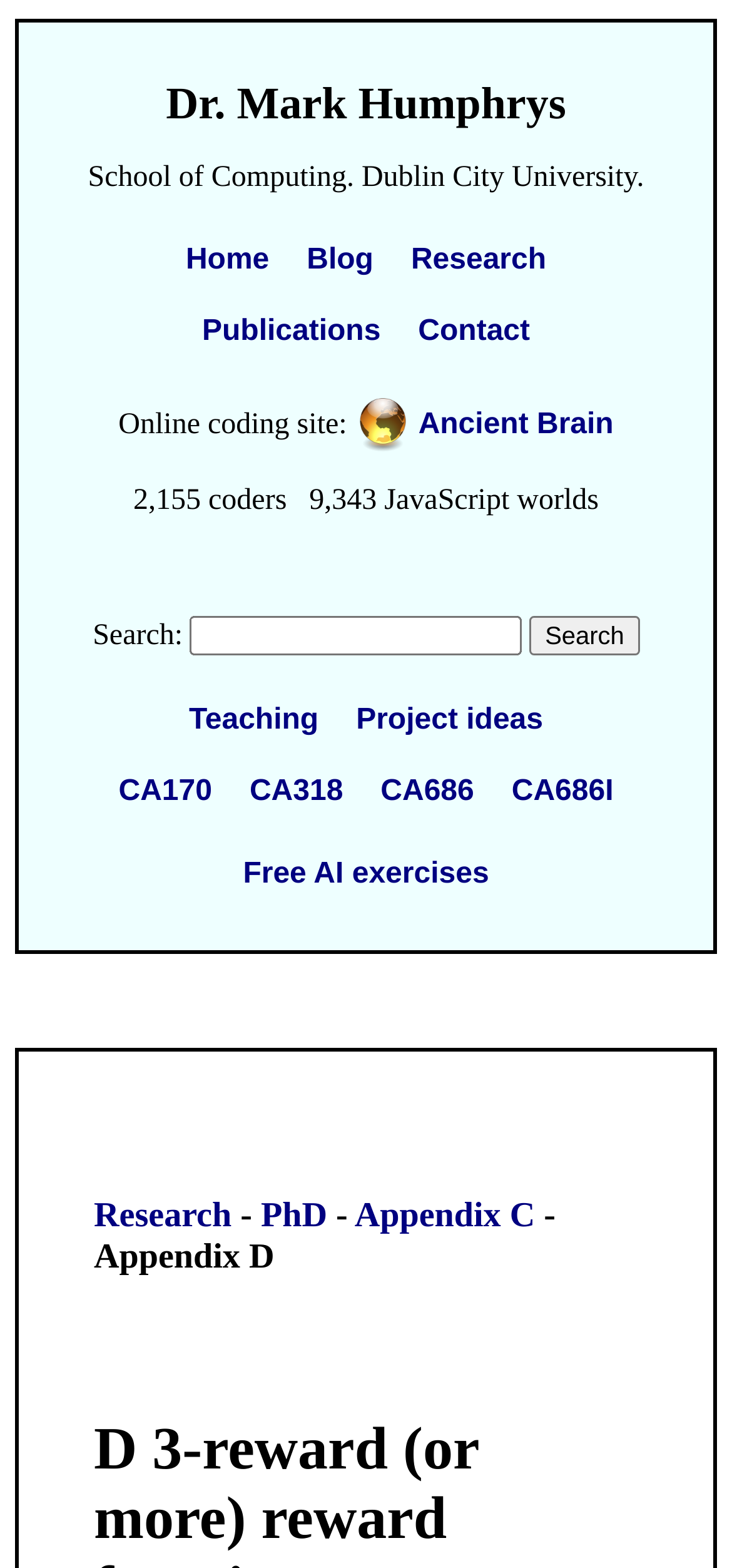What is the purpose of the textbox?
Provide an in-depth and detailed explanation in response to the question.

The purpose of the textbox is for searching, which is indicated by the StaticText 'Search:' above the textbox and the button 'Search' next to it.